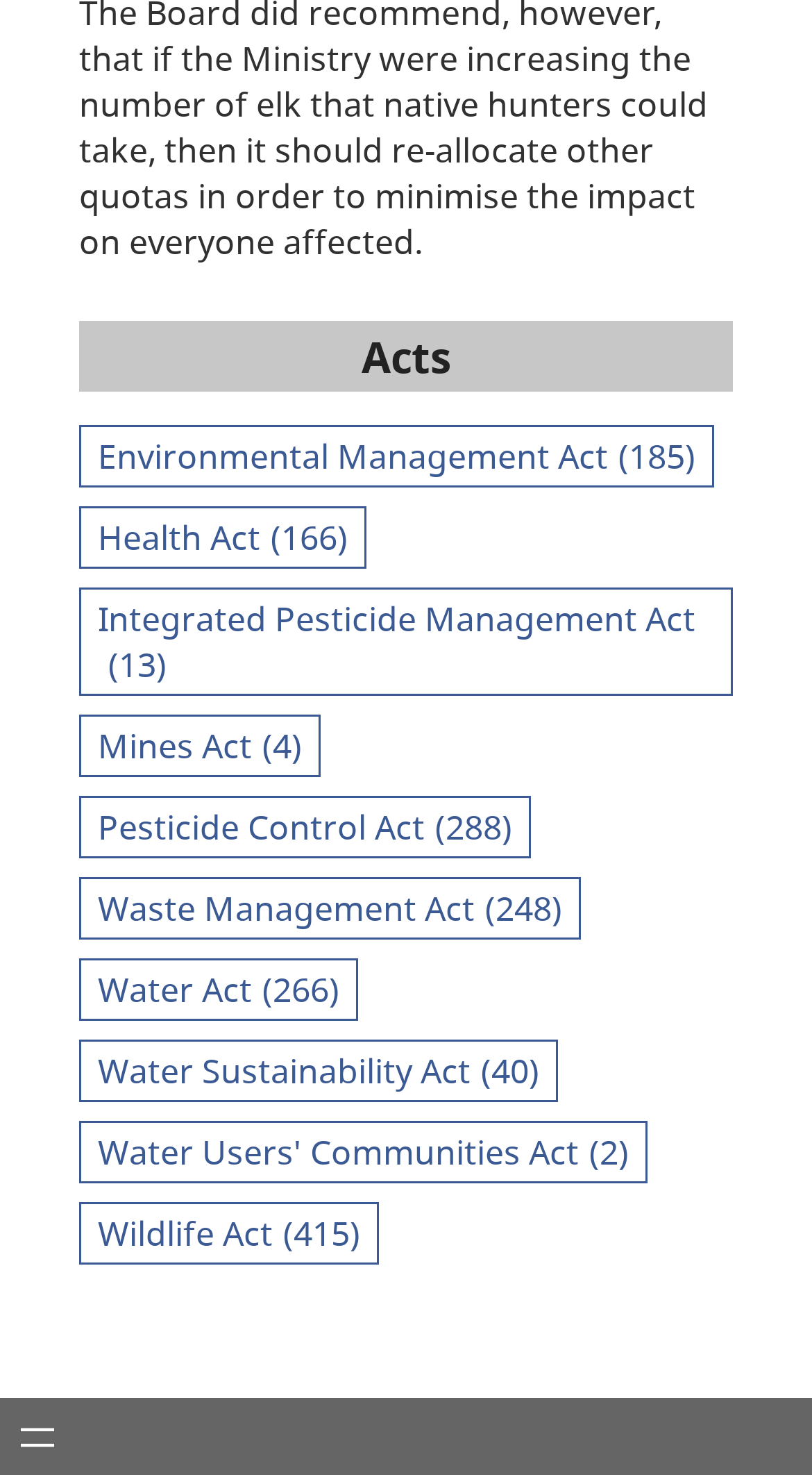Please identify the bounding box coordinates of the element's region that needs to be clicked to fulfill the following instruction: "Learn about Integrated Pesticide Management Act". The bounding box coordinates should consist of four float numbers between 0 and 1, i.e., [left, top, right, bottom].

[0.097, 0.399, 0.903, 0.472]